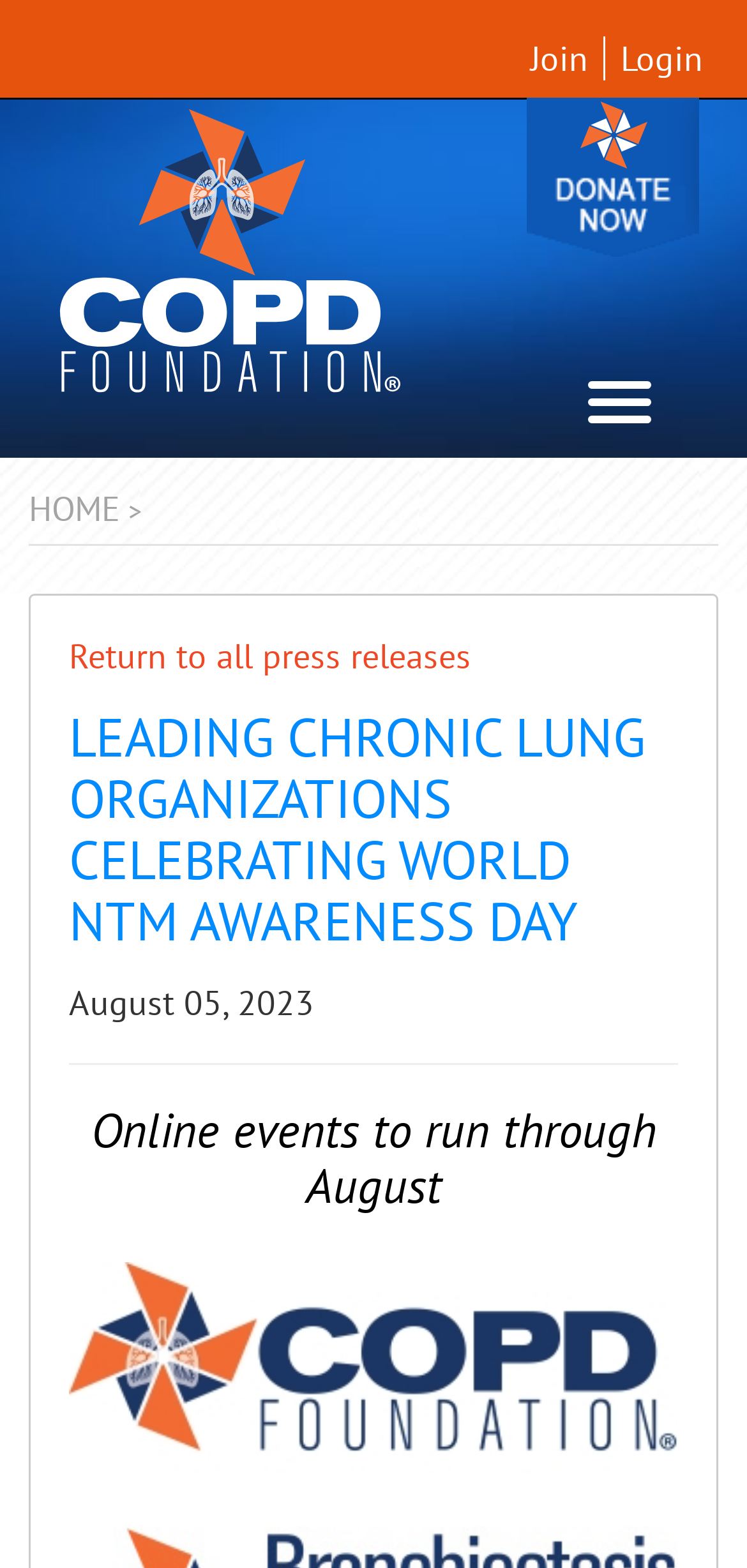Please determine and provide the text content of the webpage's heading.

LEADING CHRONIC LUNG ORGANIZATIONS CELEBRATING WORLD NTM AWARENESS DAY